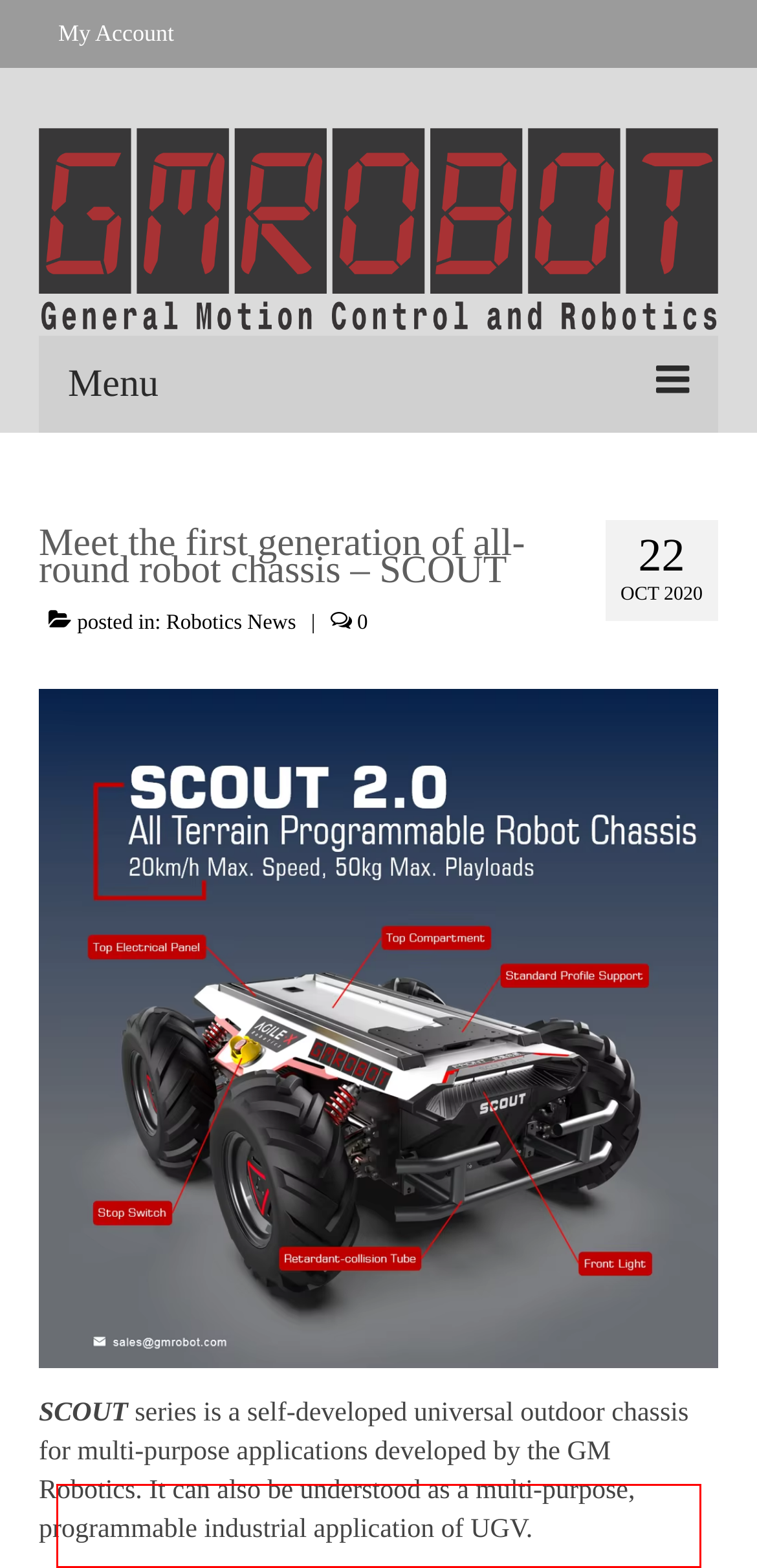Using the screenshot of a webpage with a red bounding box, pick the webpage description that most accurately represents the new webpage after the element inside the red box is clicked. Here are the candidates:
A. Industrial Robot – GMROBOT
B. Terms and Conditions – GMROBOT
C. Robotics News – GMROBOT
D. Contact Us – GMROBOT
E. PRODUCTS – GMROBOT
F. APPLICATIONS – GMROBOT
G. Partners – GMROBOT
H. GMROBOT – Robotics and Automation, Robotic Integration, Used Robots

F